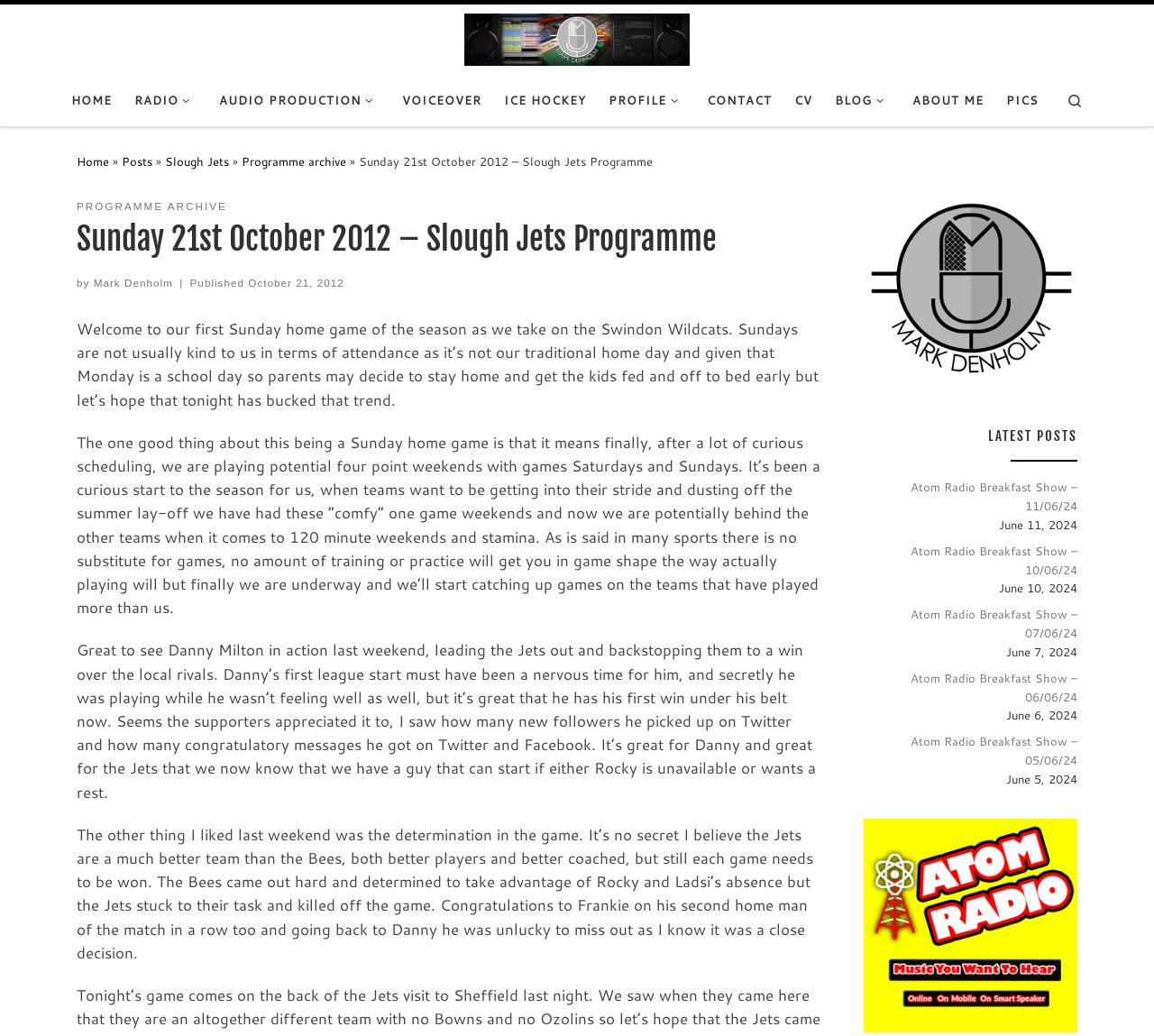Please find the bounding box coordinates of the element that needs to be clicked to perform the following instruction: "Read 'PROGRAMME ARCHIVE'". The bounding box coordinates should be four float numbers between 0 and 1, represented as [left, top, right, bottom].

[0.066, 0.19, 0.197, 0.208]